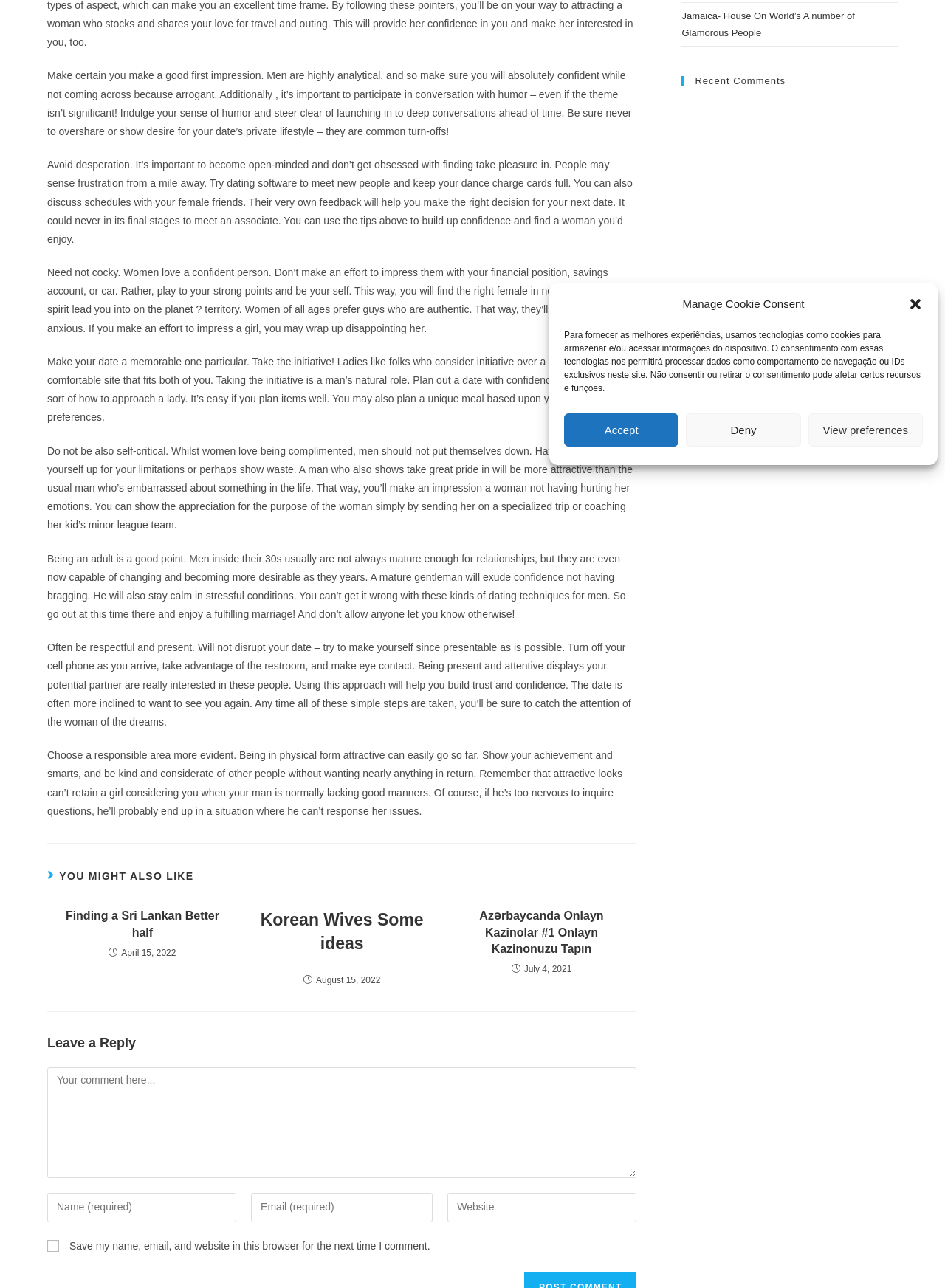Locate the bounding box coordinates of the UI element described by: "By Car Expand". The bounding box coordinates should consist of four float numbers between 0 and 1, i.e., [left, top, right, bottom].

None